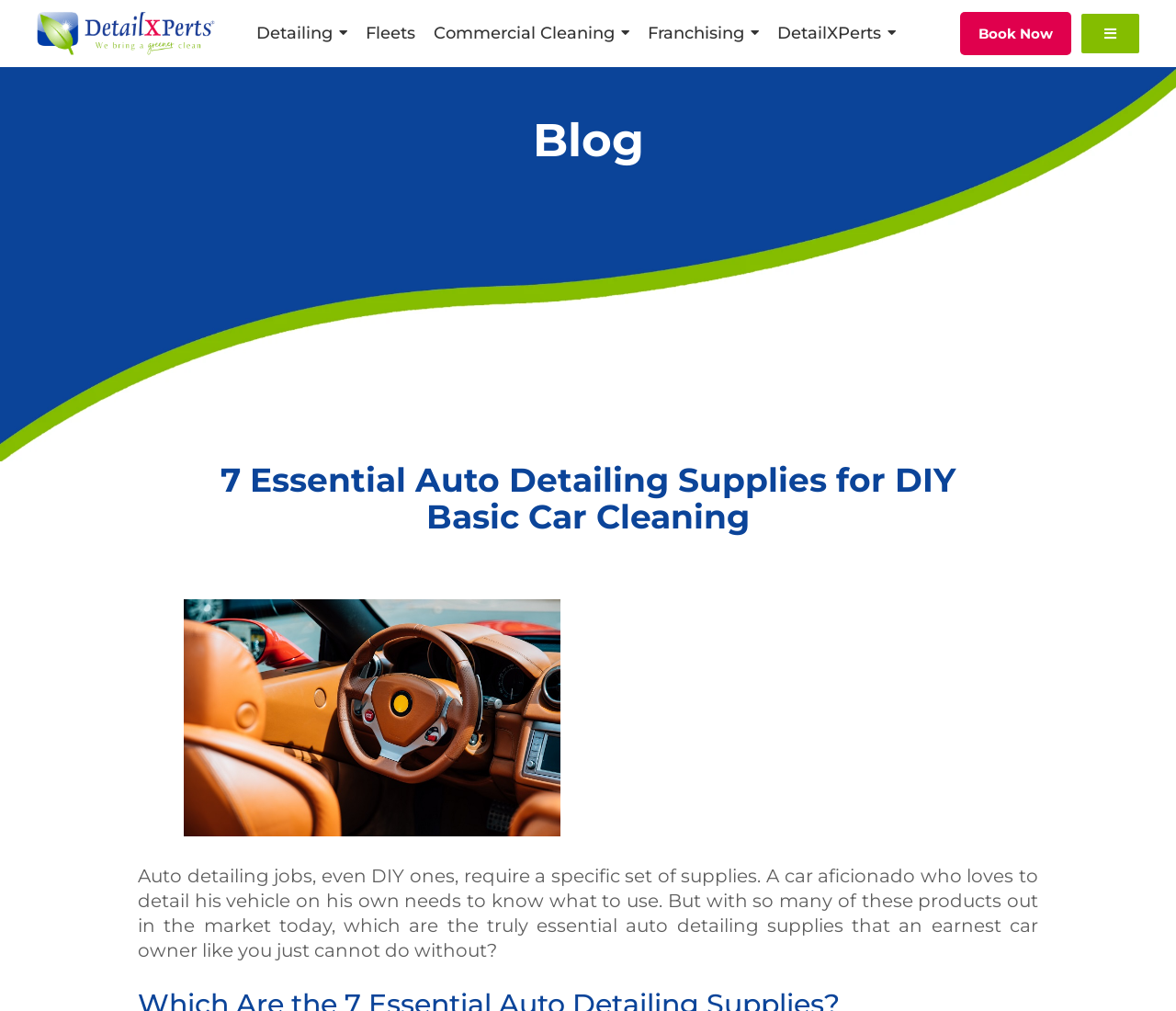Identify and provide the text of the main header on the webpage.

7 Essential Auto Detailing Supplies for DIY Basic Car Cleaning